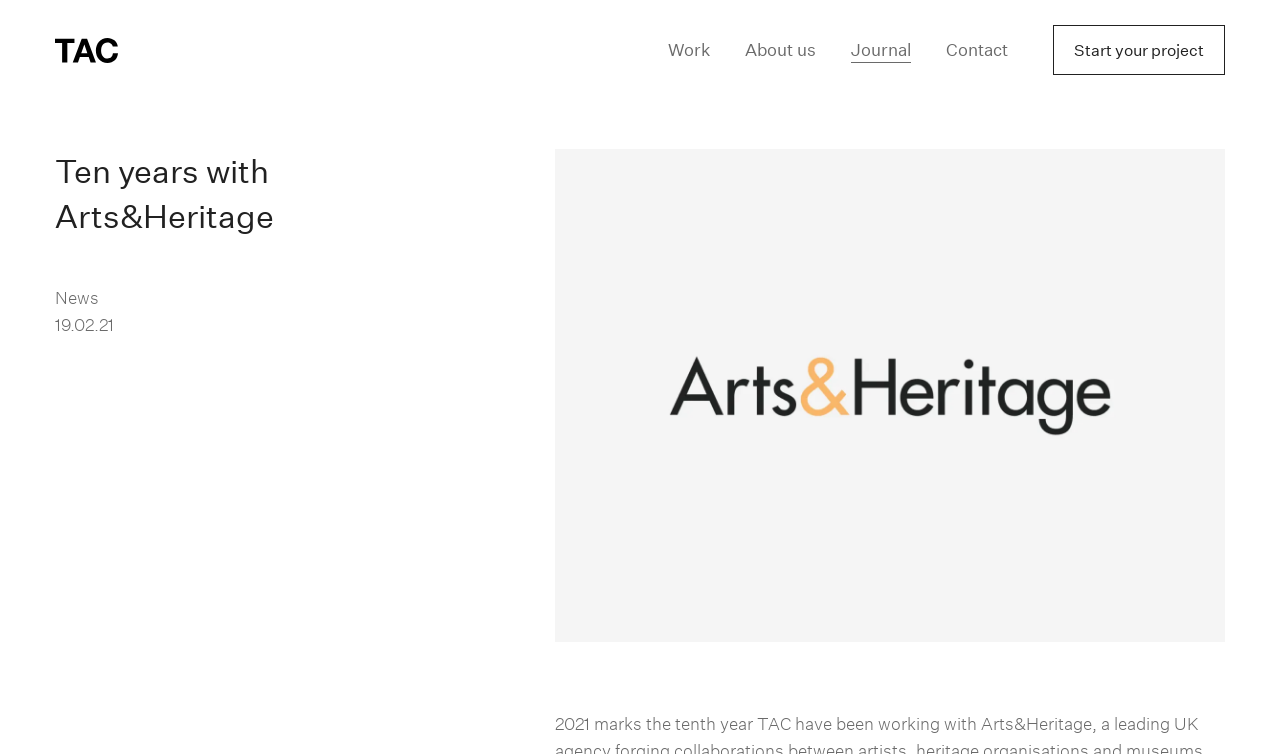Locate the bounding box of the UI element with the following description: "Journal".

[0.665, 0.05, 0.712, 0.084]